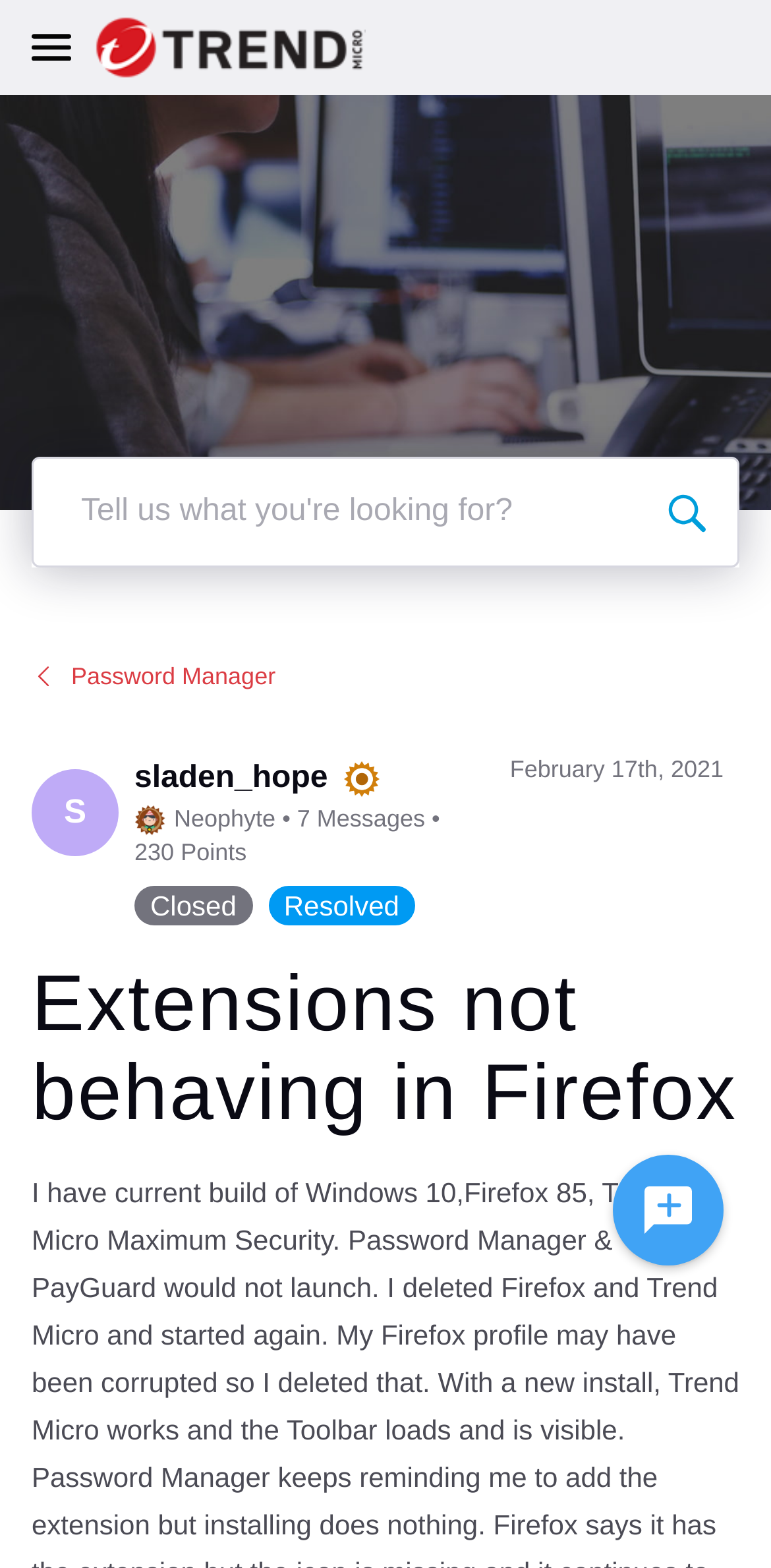Give a concise answer using one word or a phrase to the following question:
What can you do at the bottom of the webpage?

Ask a question